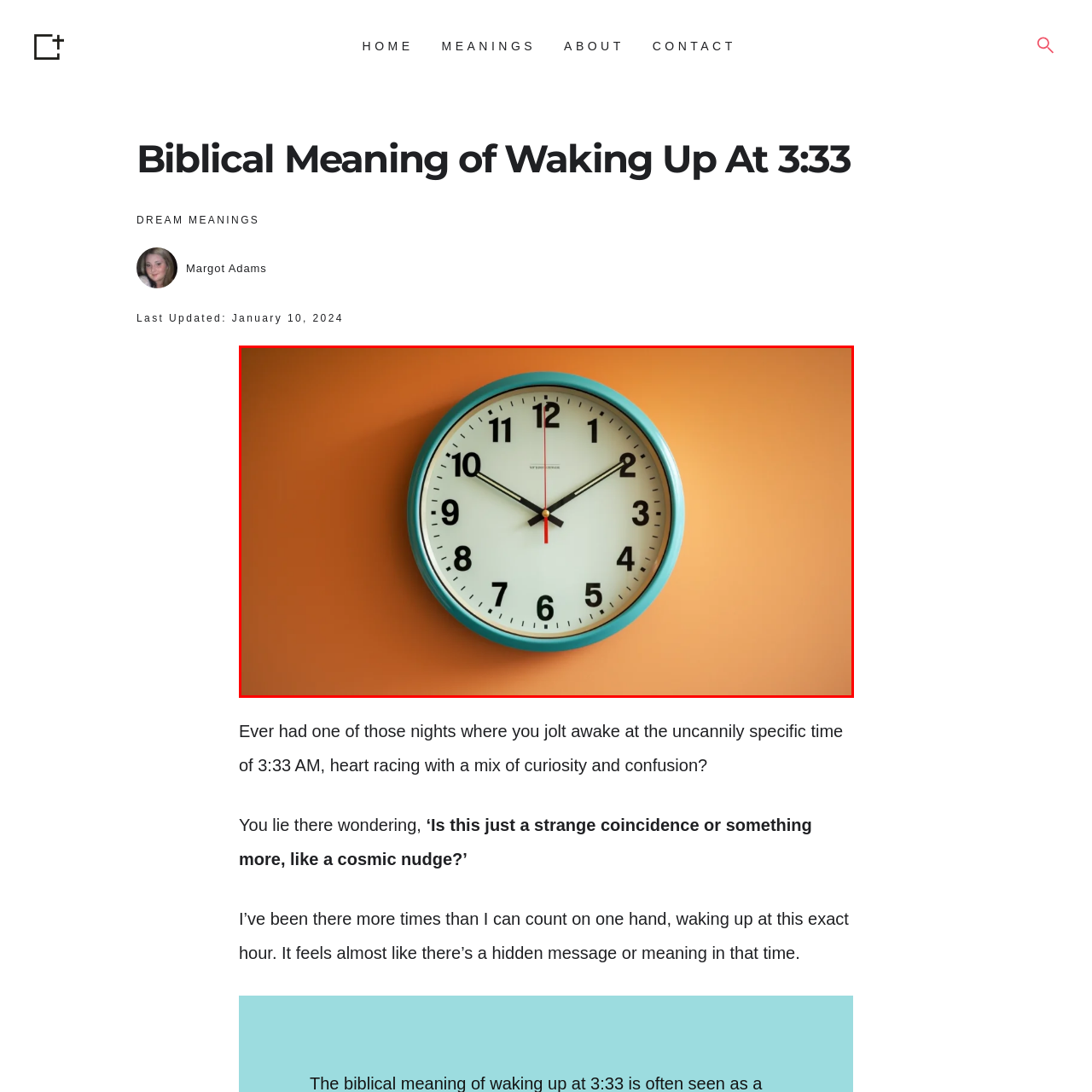What time does the clock show?
Study the image highlighted with a red bounding box and respond to the question with a detailed answer.

The hour hand points to 10 and the minute hand is poised at 2, suggesting that the clock shows 10:10.